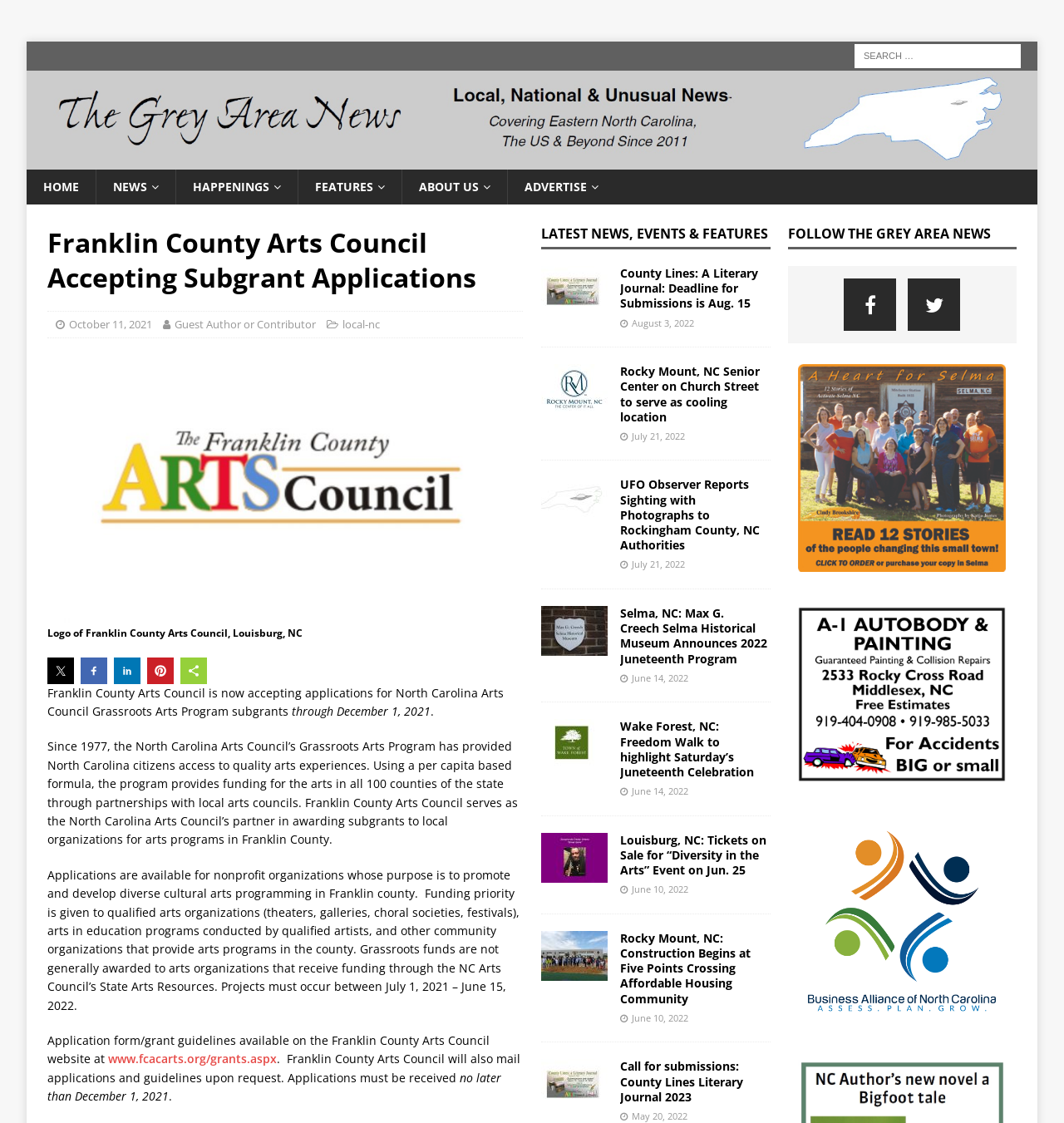Please find the bounding box for the UI component described as follows: "local-nc".

[0.322, 0.282, 0.357, 0.296]